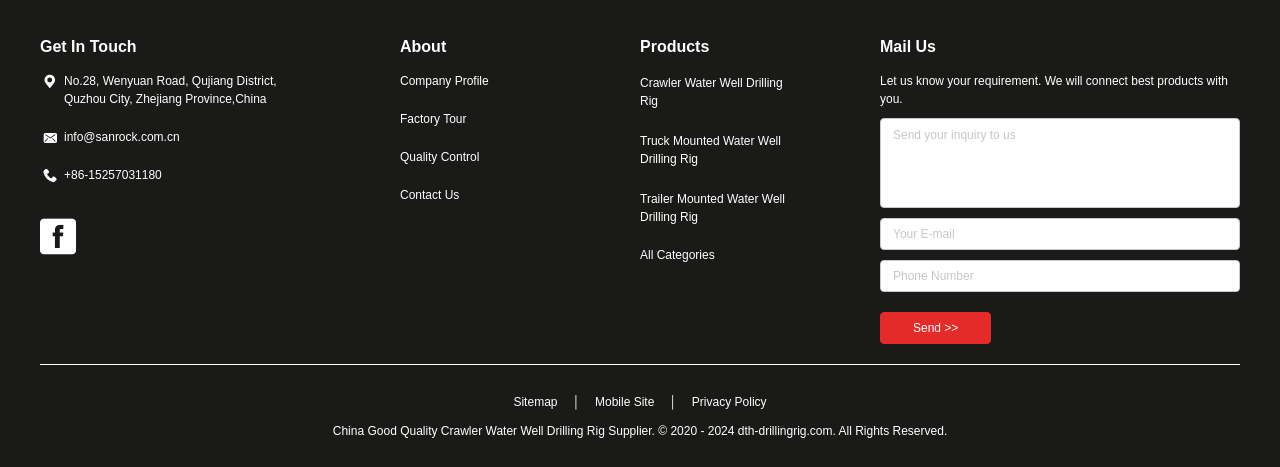Please respond in a single word or phrase: 
What is the purpose of the form on the right side?

To send an inquiry to the company